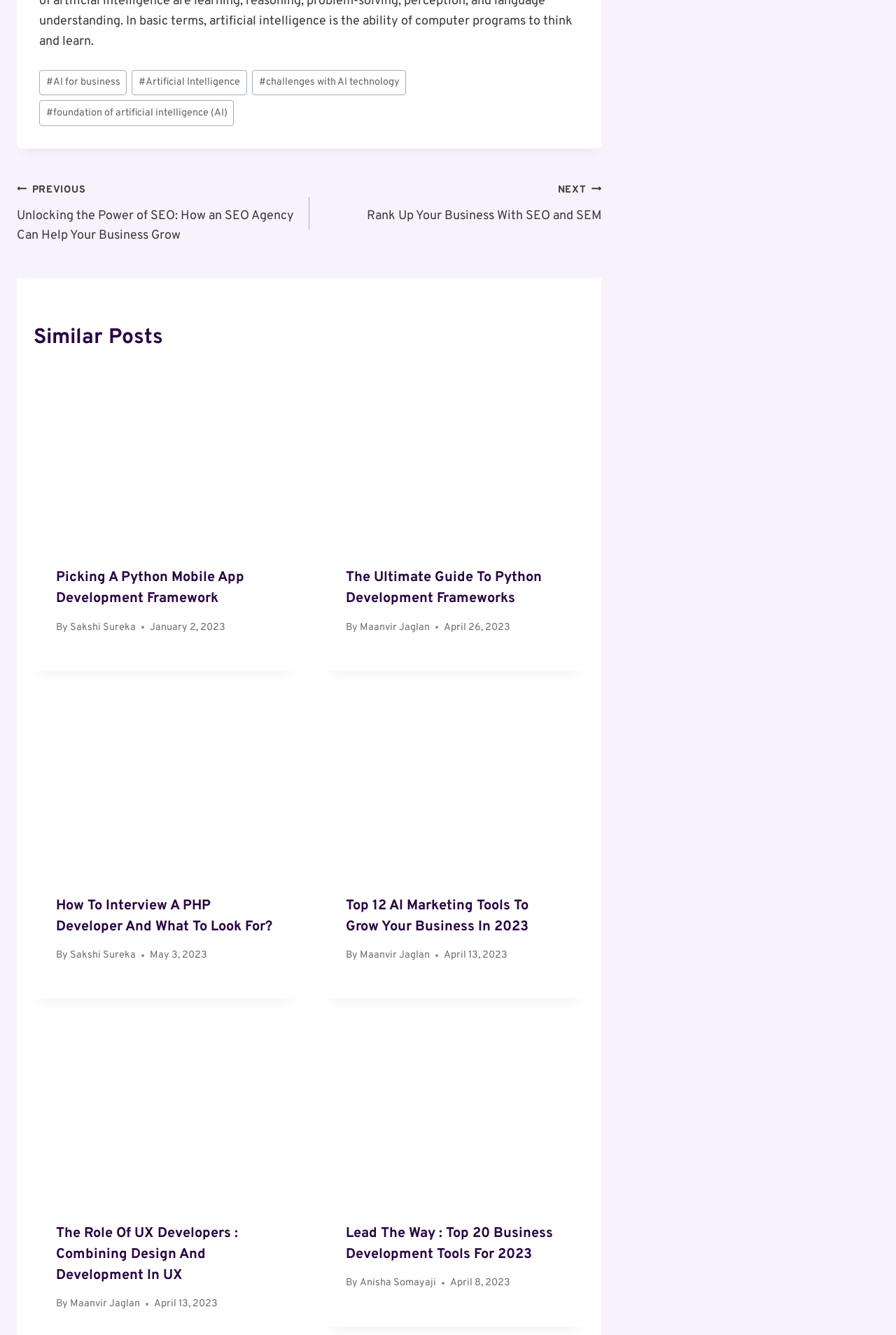Locate the bounding box coordinates of the item that should be clicked to fulfill the instruction: "Click on 'Picking a Python Mobile App Development Framework'".

[0.038, 0.277, 0.329, 0.408]